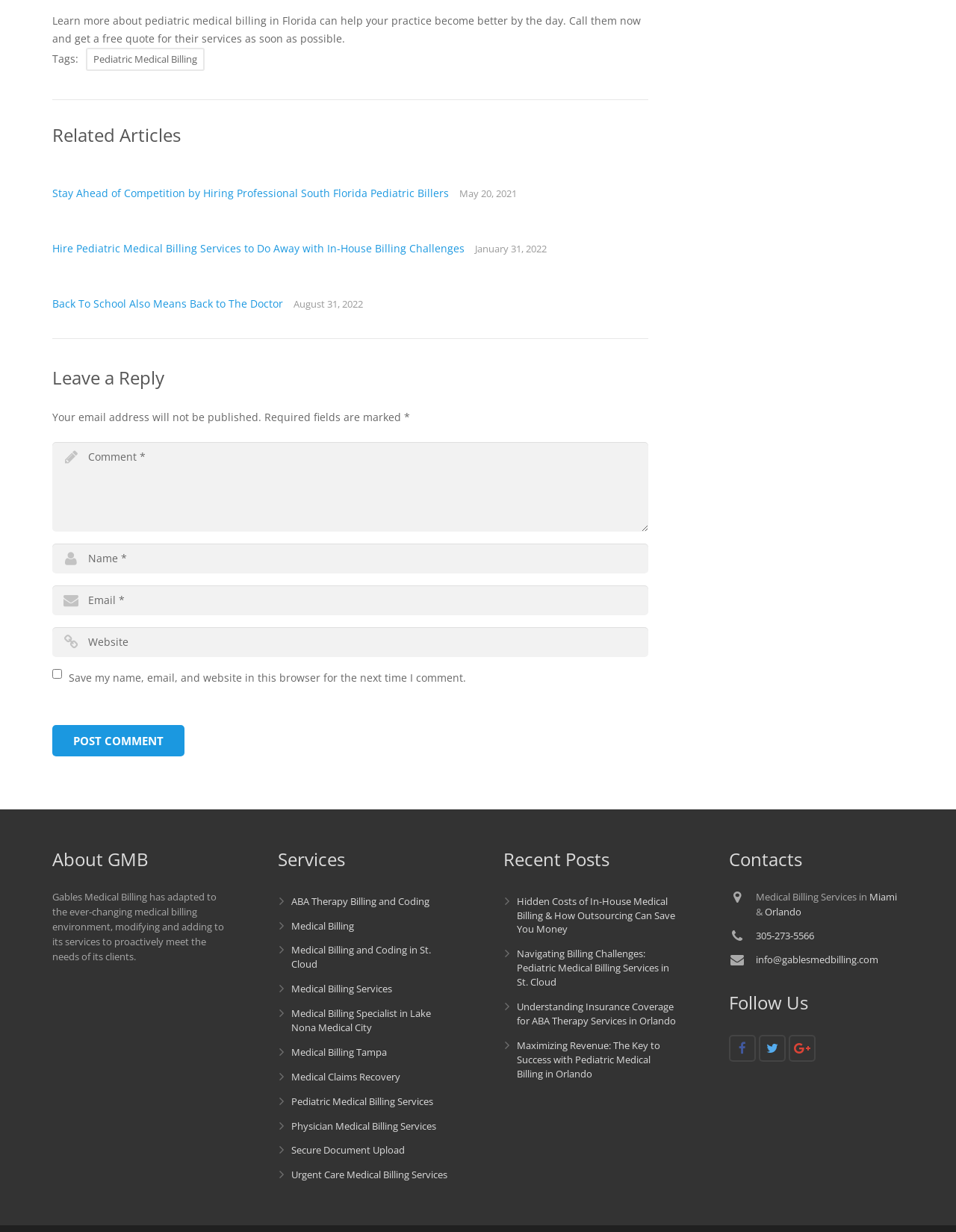Given the description: "name="url" placeholder="Website"", determine the bounding box coordinates of the UI element. The coordinates should be formatted as four float numbers between 0 and 1, [left, top, right, bottom].

[0.055, 0.509, 0.678, 0.533]